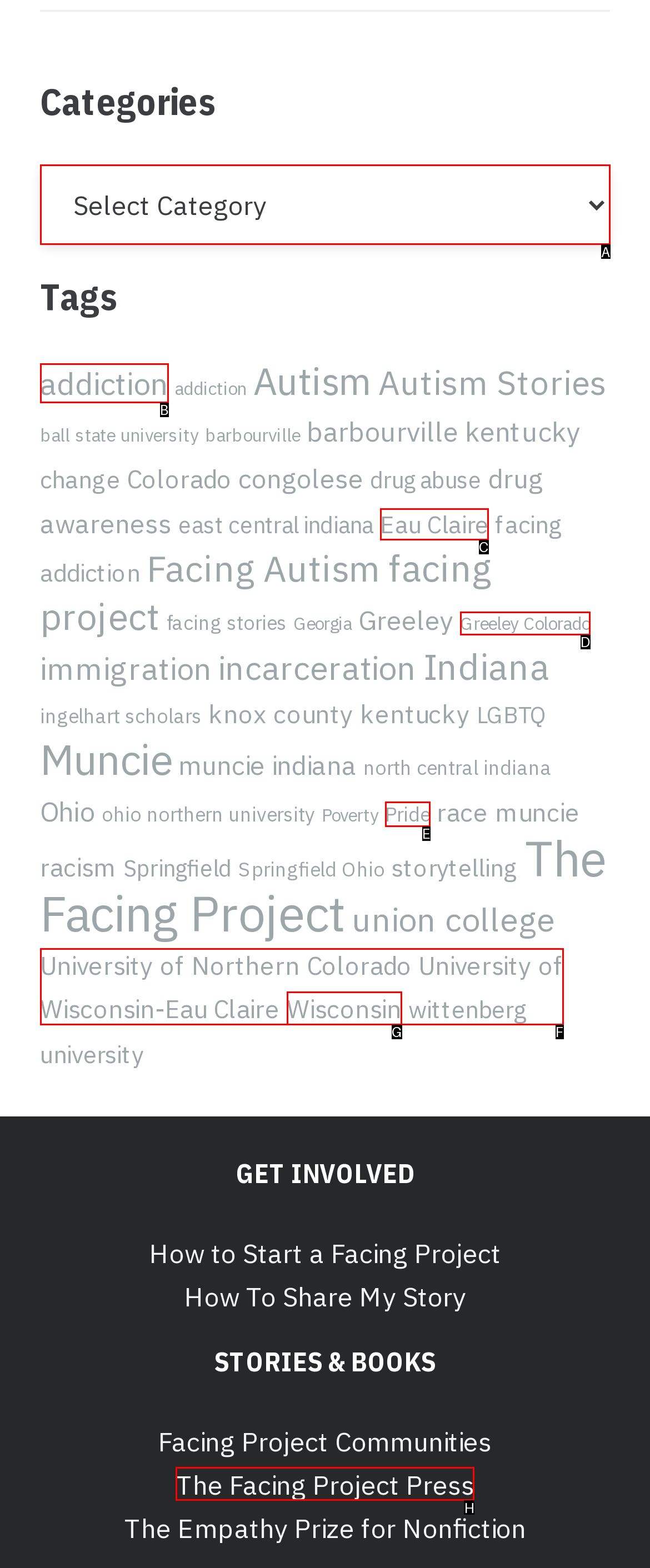Which UI element should be clicked to perform the following task: View next page? Answer with the corresponding letter from the choices.

None